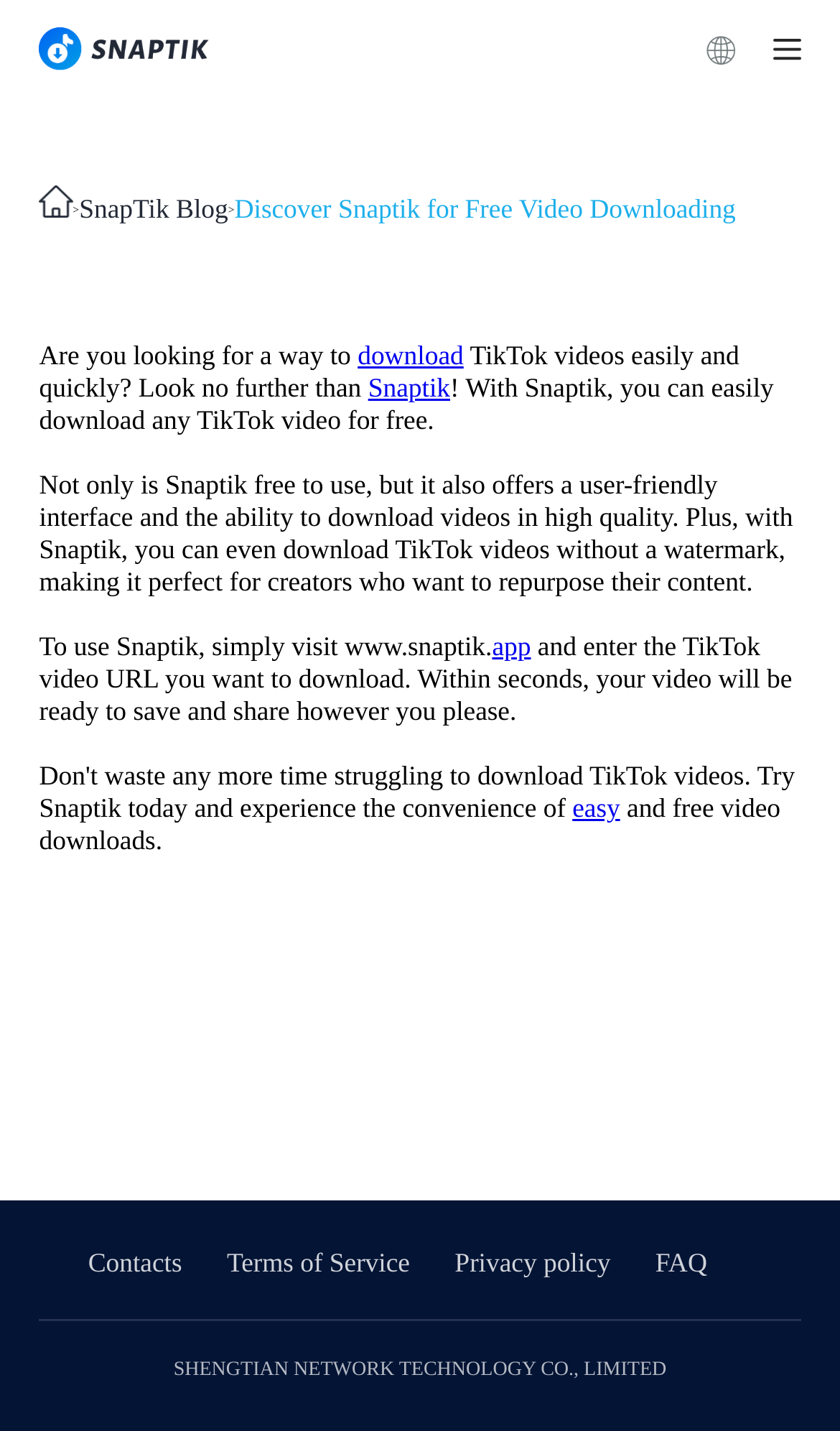What is the name of the website?
Provide a detailed and extensive answer to the question.

The name of the website can be determined by looking at the image element with the text 'Snaptik' at the top of the page, which is likely the logo of the website.